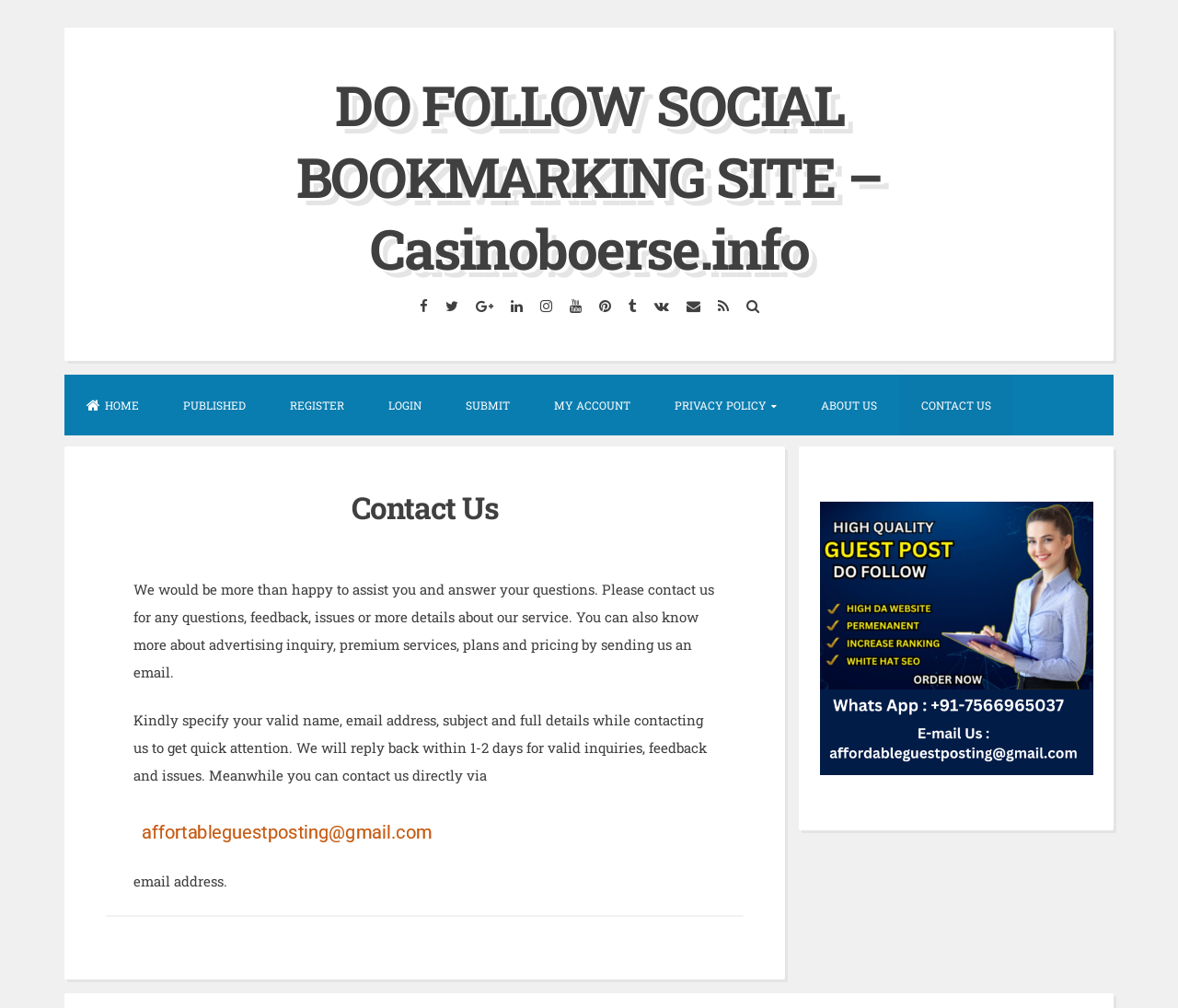Provide a single word or phrase answer to the question: 
What social media platforms does the website have a presence on?

Multiple platforms